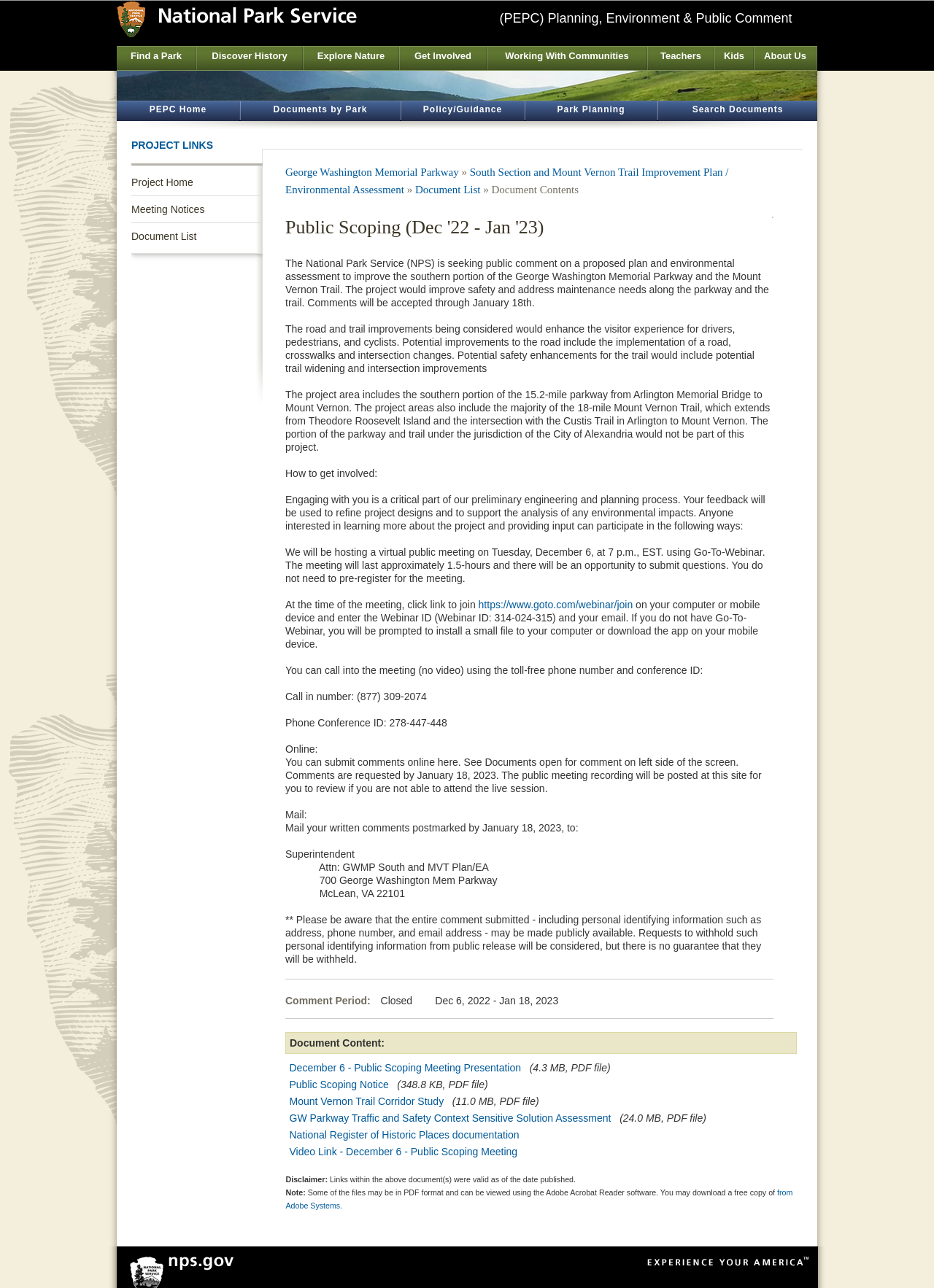Please find the top heading of the webpage and generate its text.

Public Scoping (Dec '22 - Jan '23)